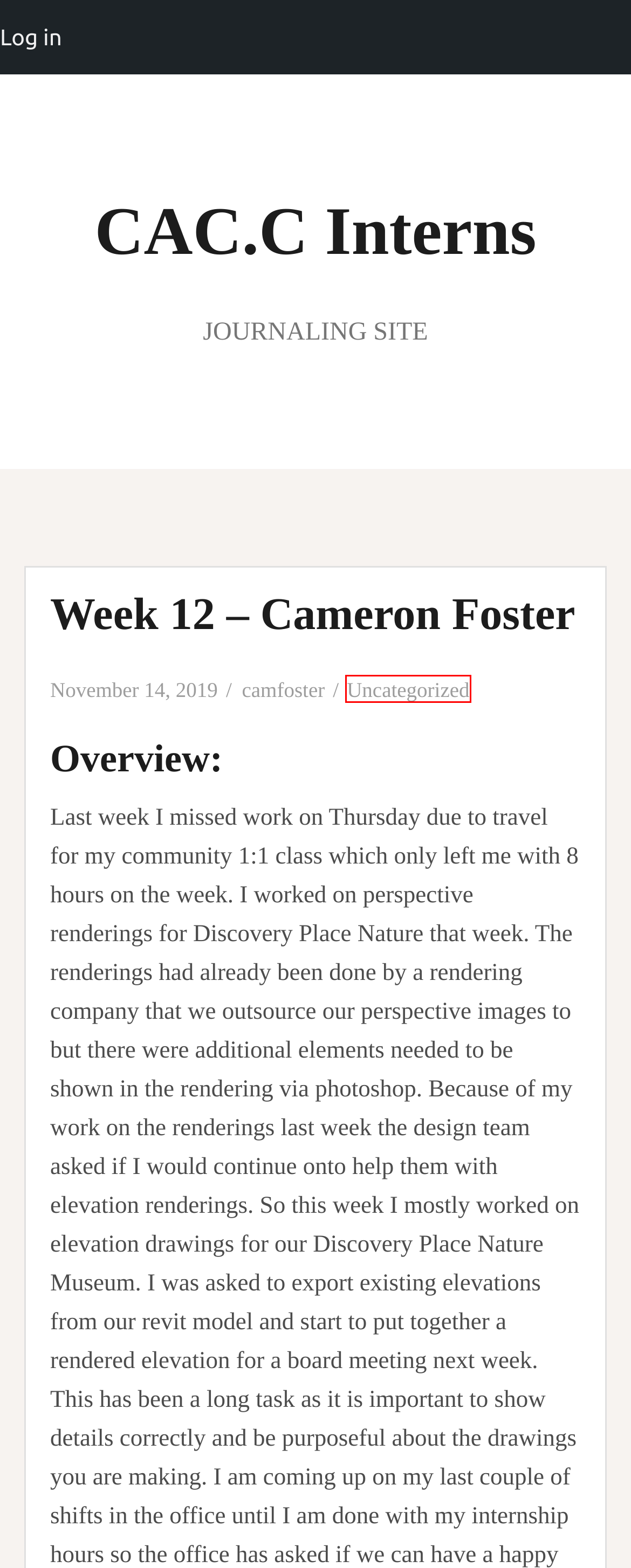Given a screenshot of a webpage with a red bounding box around a UI element, please identify the most appropriate webpage description that matches the new webpage after you click on the element. Here are the candidates:
A. September 2020 – CAC.C Interns
B. John Crayne | Kevan Hoertdoerfer Architects | Week 11 – CAC.C Interns
C. camfoster – CAC.C Interns
D. November 2021 – CAC.C Interns
E. CAC.C Interns – JOURNALING SITE
F. Log In ‹ CAC.C Interns — WordPress
G. Uncategorized – CAC.C Interns
H. November 2022 – CAC.C Interns

G